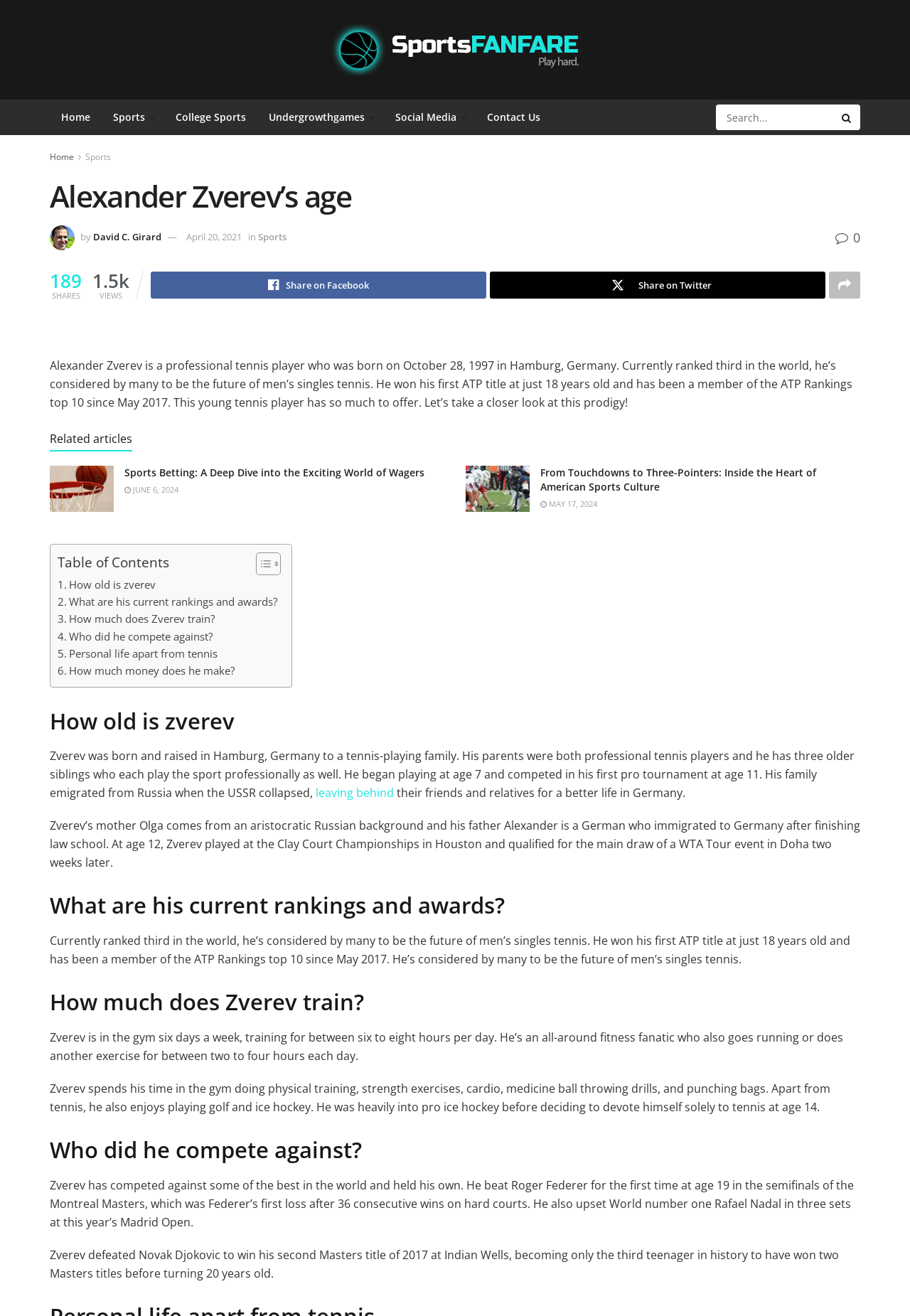How old was Alexander Zverev when he won his first ATP title?
Look at the image and respond to the question as thoroughly as possible.

The webpage states that Alexander Zverev won his first ATP title at just 18 years old, which is mentioned in the paragraph that describes his career achievements.